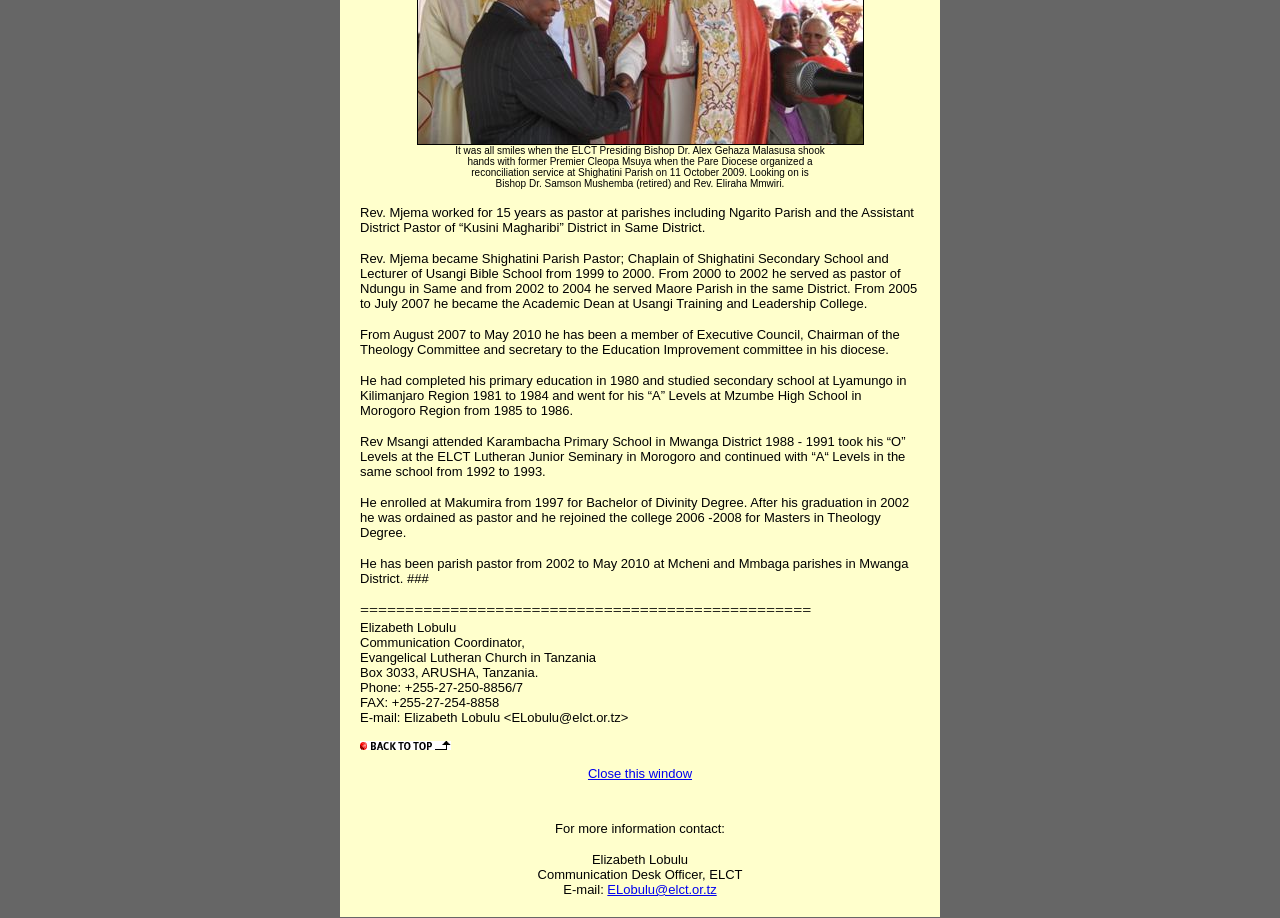Find the bounding box coordinates for the element described here: "Close this window".

[0.459, 0.834, 0.541, 0.851]